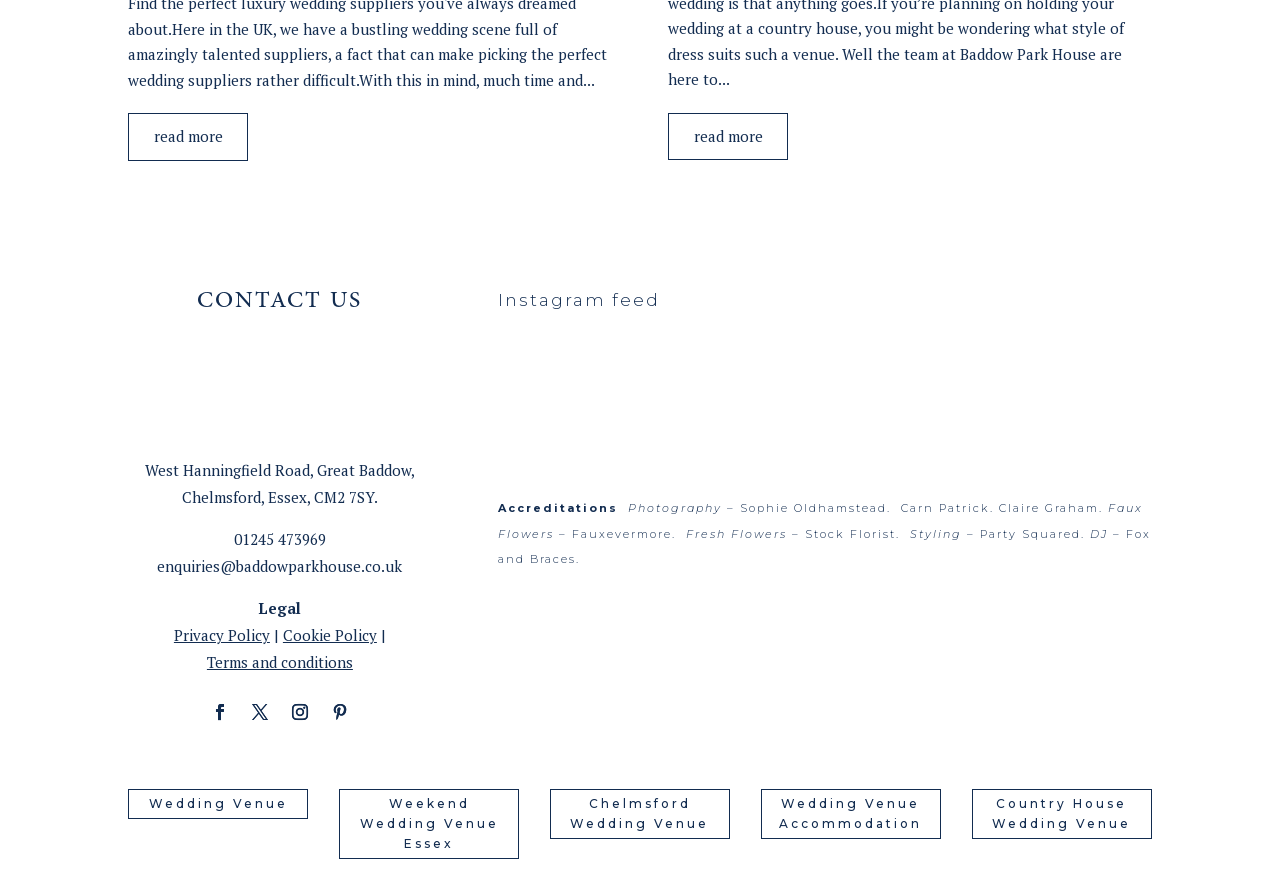Respond to the question below with a single word or phrase: What is the address of Baddow Park House?

West Hanningfield Road, Great Baddow, Chelmsford, Essex, CM2 7SY.